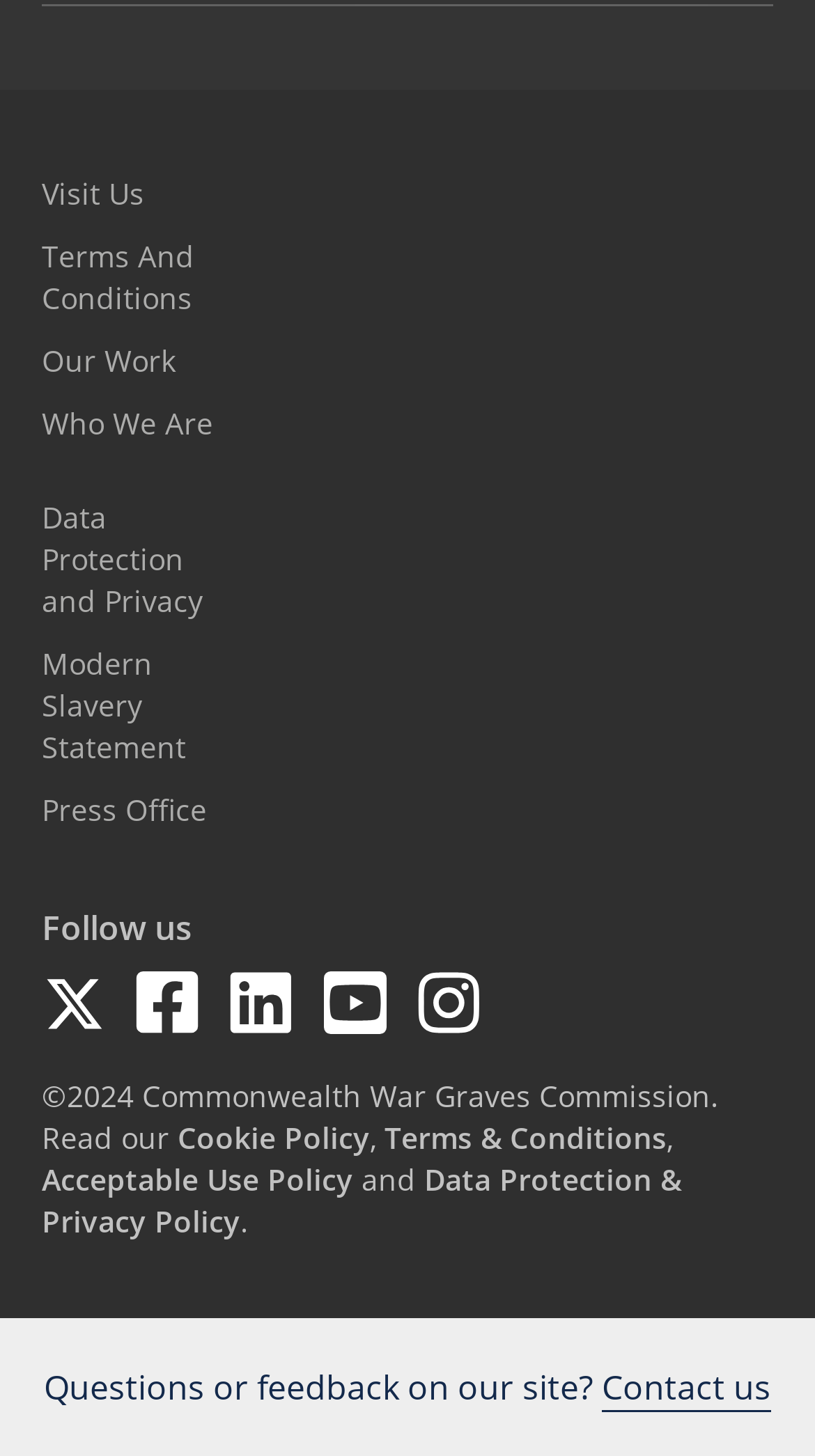Can you pinpoint the bounding box coordinates for the clickable element required for this instruction: "Contact the organization"? The coordinates should be four float numbers between 0 and 1, i.e., [left, top, right, bottom].

[0.051, 0.093, 0.949, 0.138]